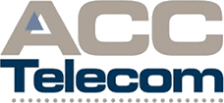Respond to the question below with a single word or phrase:
What is the font style of the word 'Telecom'?

Bold, dark blue